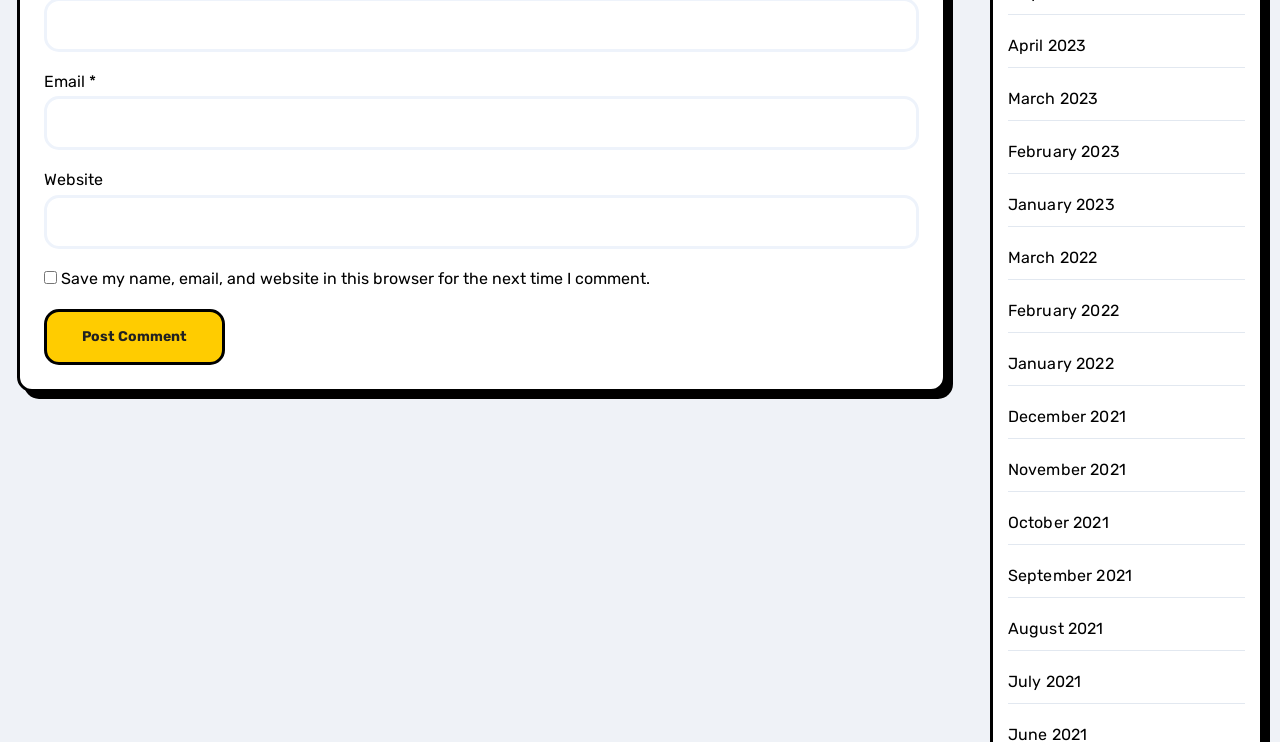How many input fields are on the page? Look at the image and give a one-word or short phrase answer.

Two